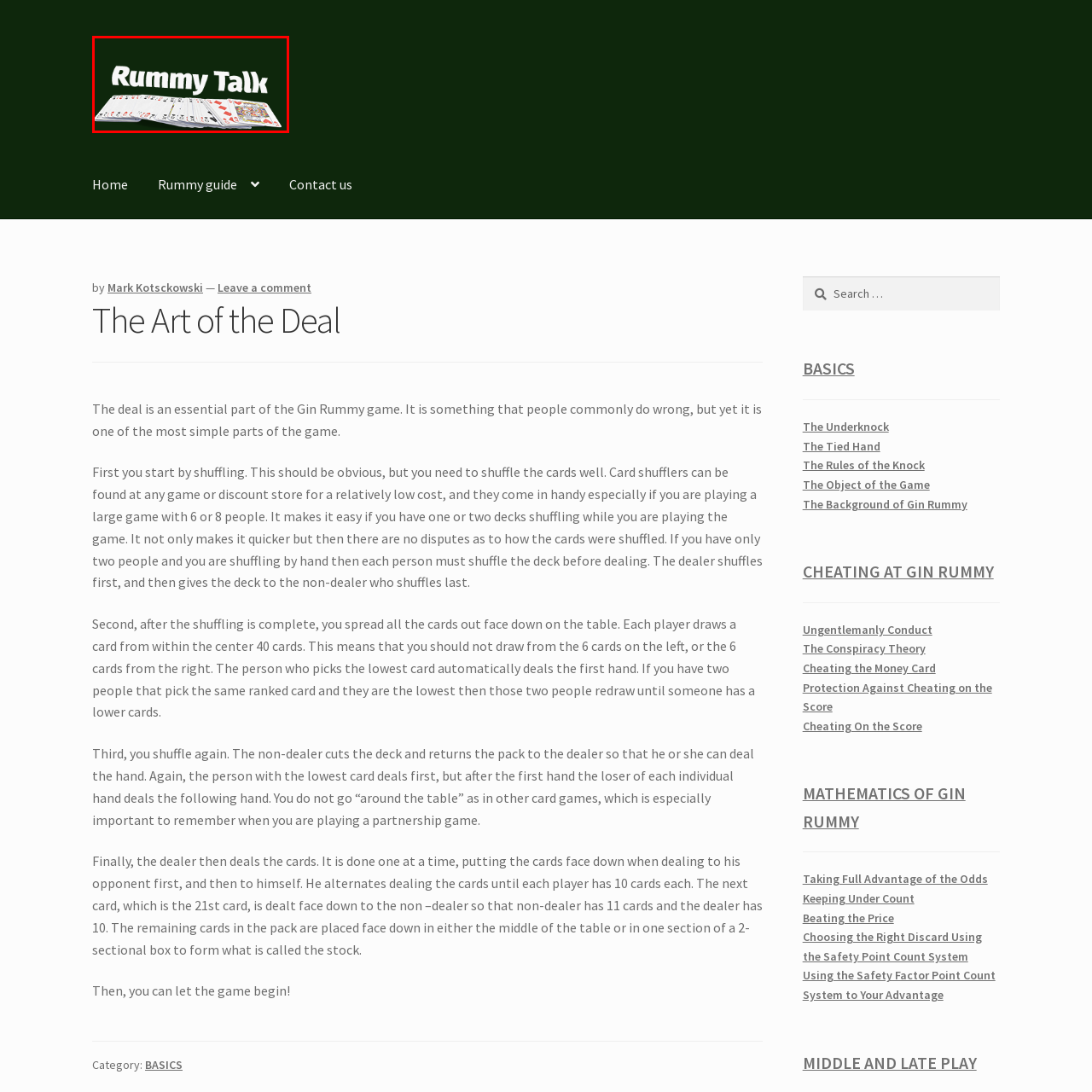What font style is used for the title?  
Analyze the image surrounded by the red box and deliver a detailed answer based on the visual elements depicted in the image.

The title 'Rummy Talk' is rendered in a bold, white font, which conveys a sense of playfulness and engagement, perfectly suited for a platform dedicated to discussions and tips about the card game Rummy.